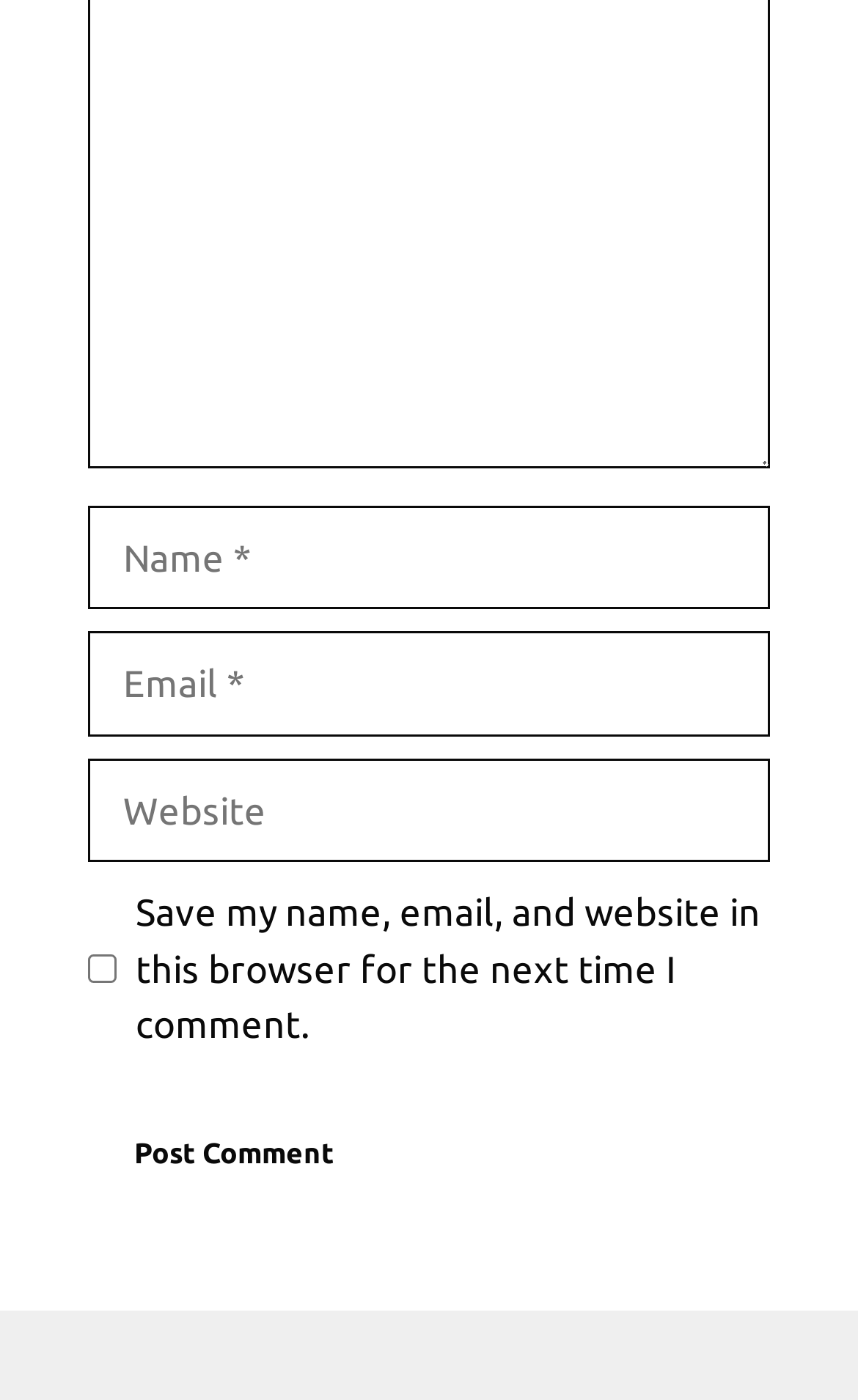Is the checkbox checked by default? Analyze the screenshot and reply with just one word or a short phrase.

No